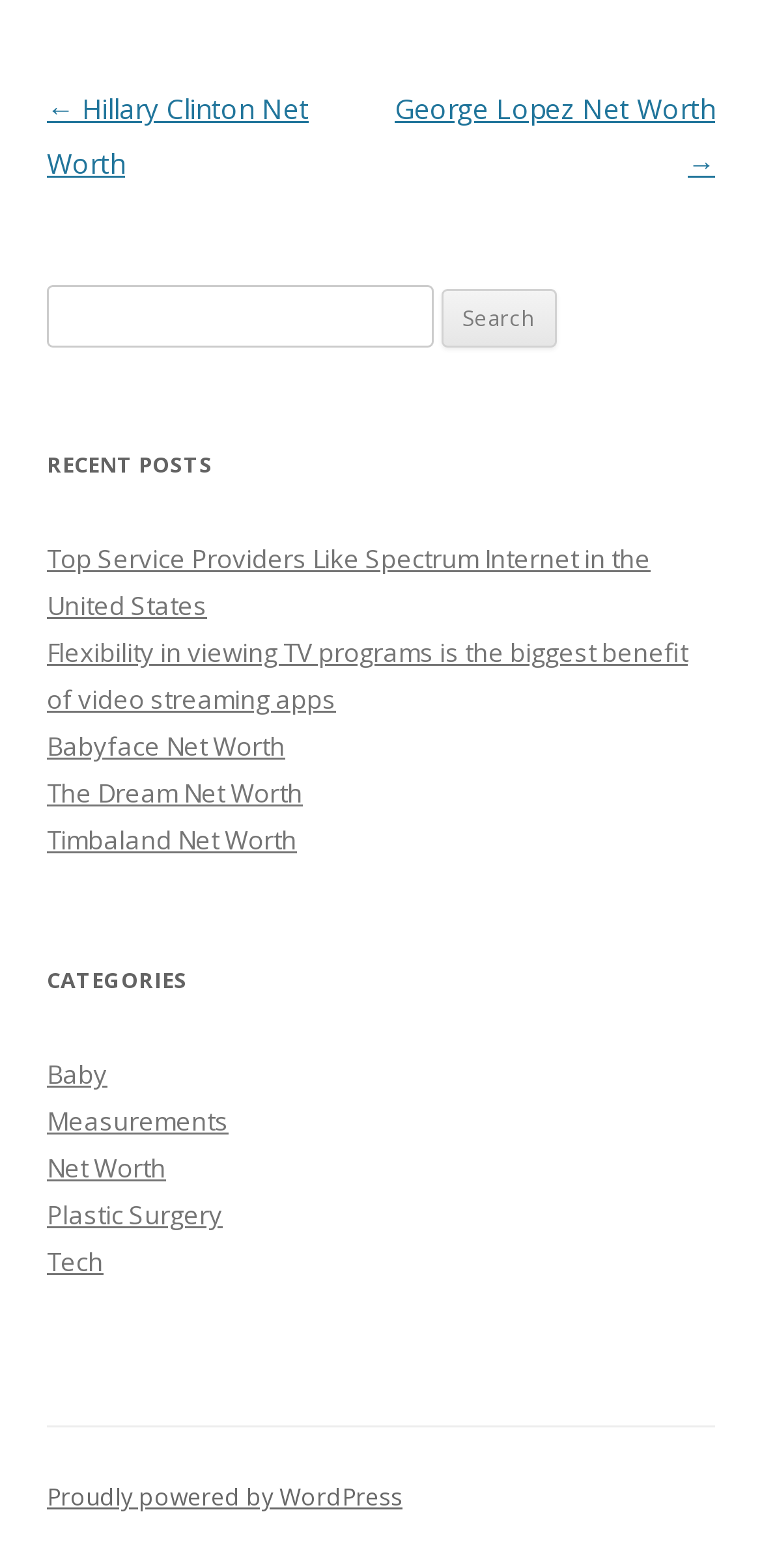Kindly respond to the following question with a single word or a brief phrase: 
What is the name of the platform powering the webpage?

WordPress